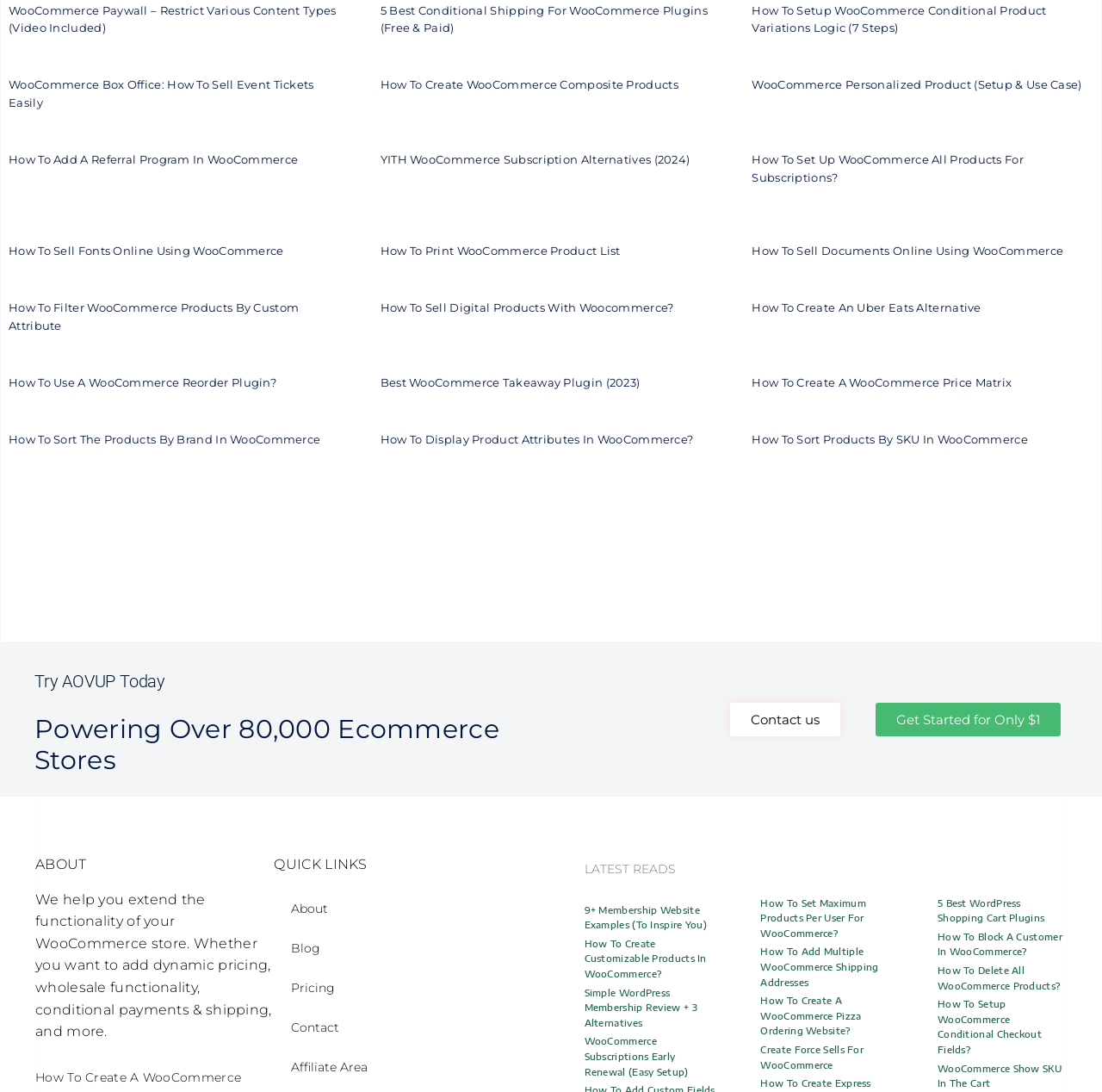Find the bounding box coordinates of the element to click in order to complete the given instruction: "Contact us."

[0.663, 0.643, 0.763, 0.674]